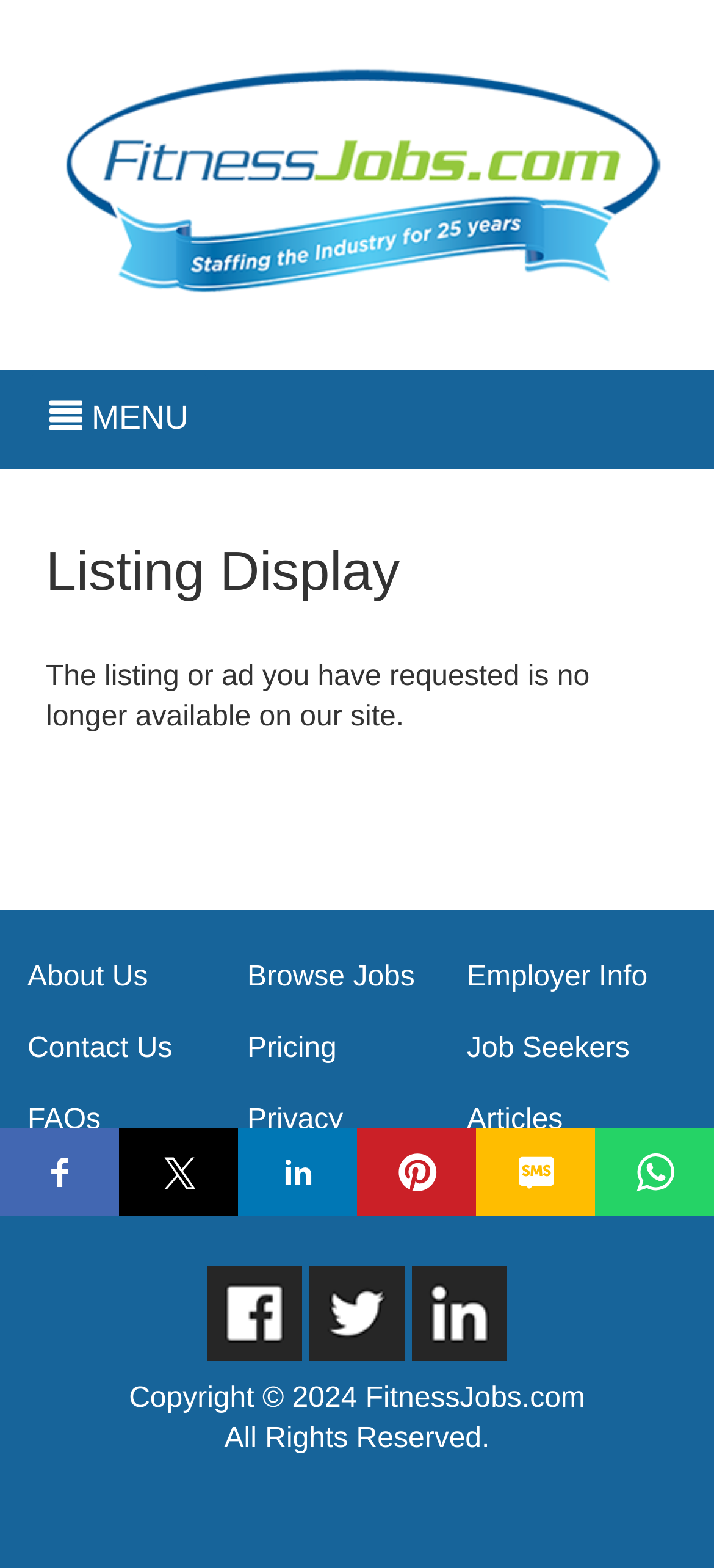Please identify the bounding box coordinates of the element on the webpage that should be clicked to follow this instruction: "Click the link to FitnessJobs.com". The bounding box coordinates should be given as four float numbers between 0 and 1, formatted as [left, top, right, bottom].

[0.512, 0.882, 0.82, 0.901]